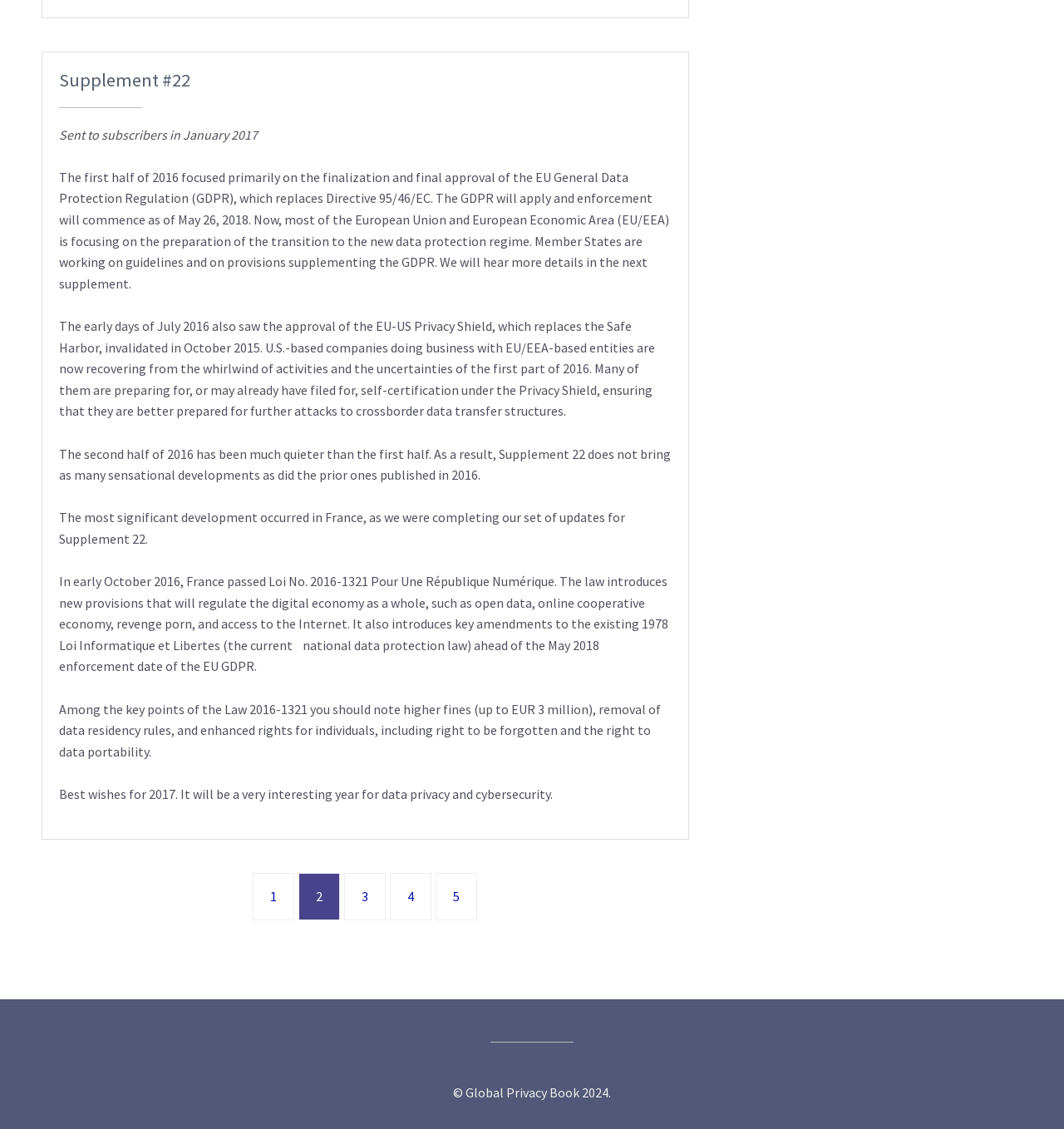Locate and provide the bounding box coordinates for the HTML element that matches this description: "Reply".

None